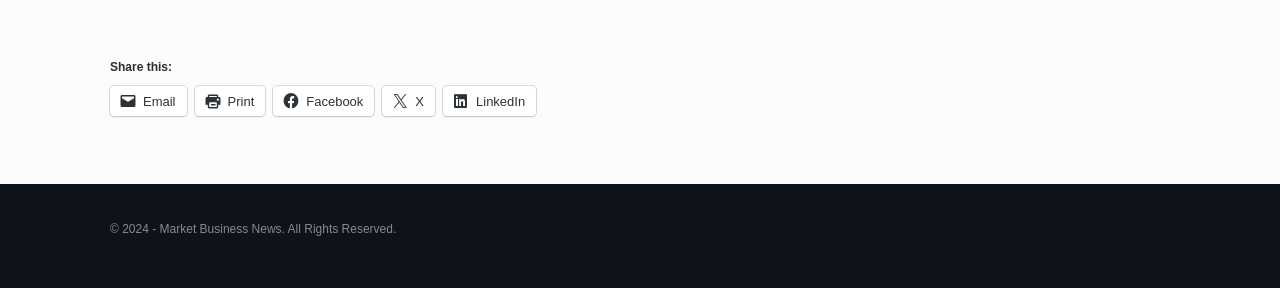Provide your answer to the question using just one word or phrase: What is the copyright year mentioned at the bottom?

2024